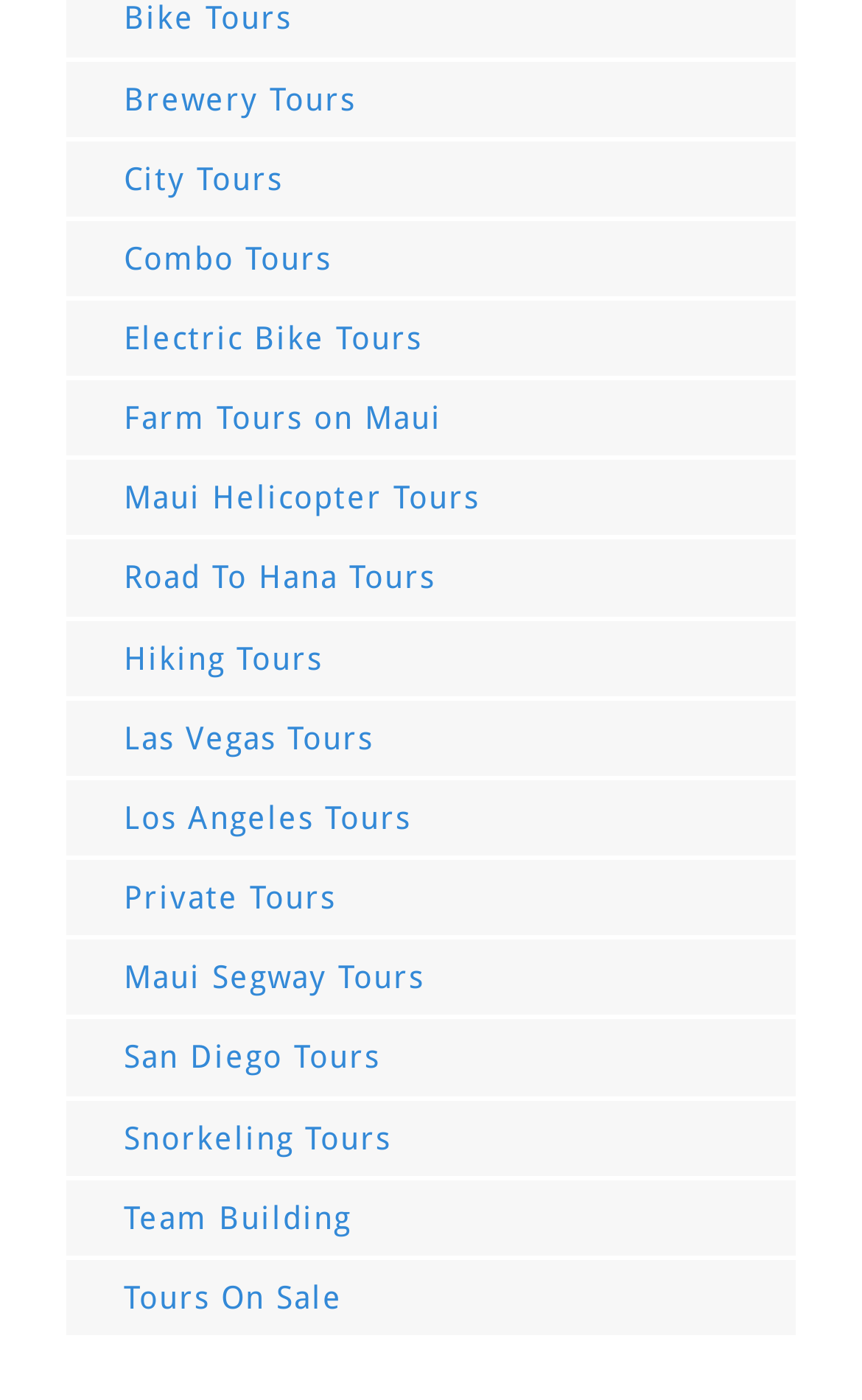Determine the bounding box for the UI element as described: "San Diego Tours". The coordinates should be represented as four float numbers between 0 and 1, formatted as [left, top, right, bottom].

[0.144, 0.681, 0.441, 0.706]